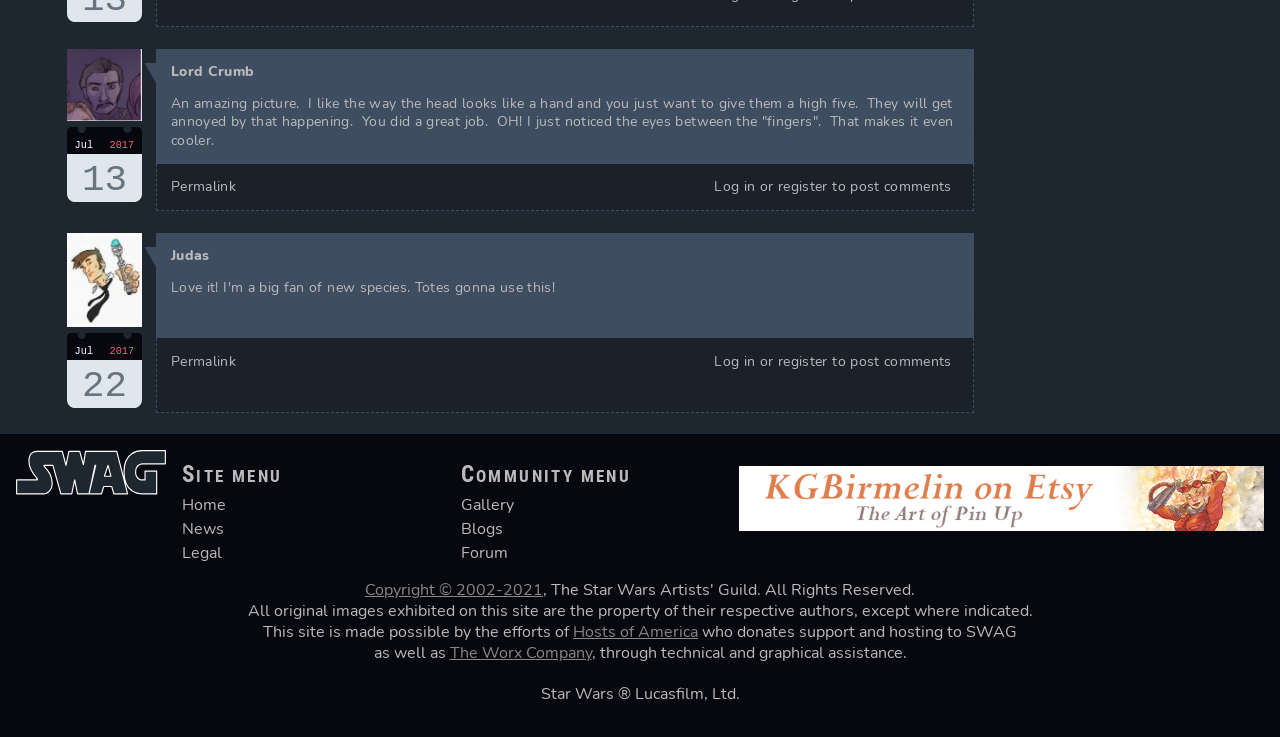Please find the bounding box coordinates of the element's region to be clicked to carry out this instruction: "Click the 'register' link".

[0.608, 0.24, 0.647, 0.266]